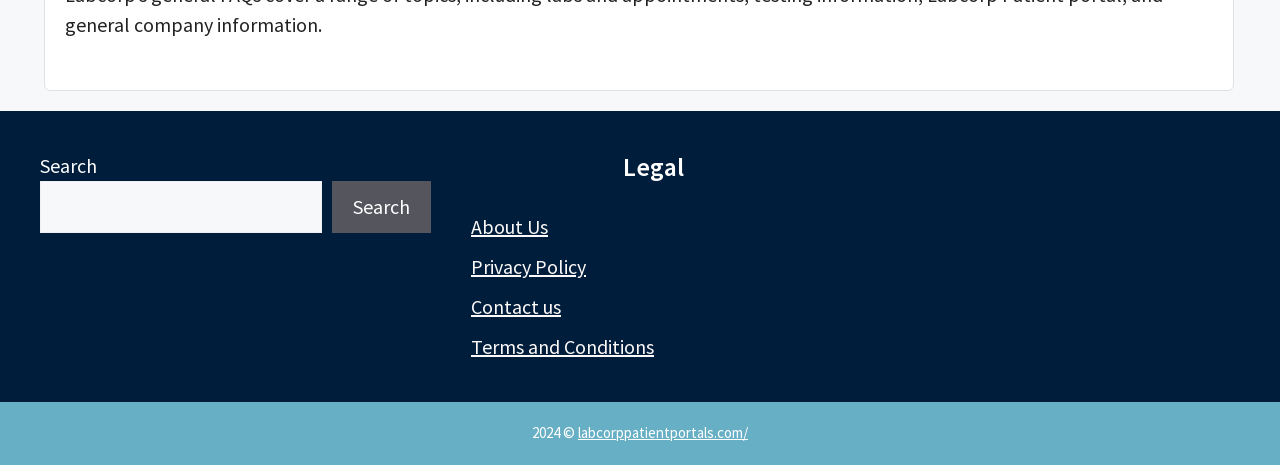How many links are in the middle section? Please answer the question using a single word or phrase based on the image.

4